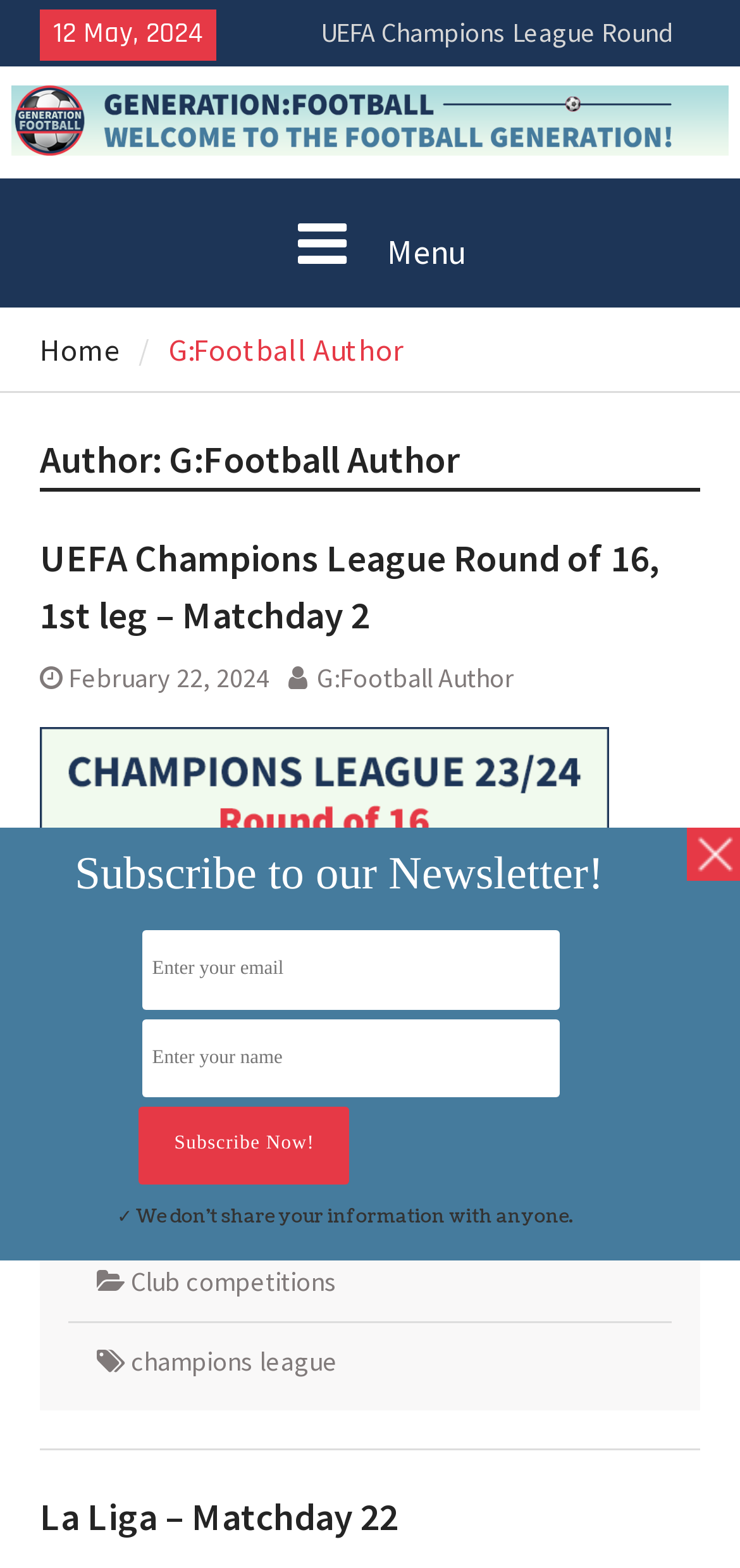Please find the bounding box coordinates of the clickable region needed to complete the following instruction: "Click on the Subscribe Now! button". The bounding box coordinates must consist of four float numbers between 0 and 1, i.e., [left, top, right, bottom].

[0.188, 0.706, 0.473, 0.756]